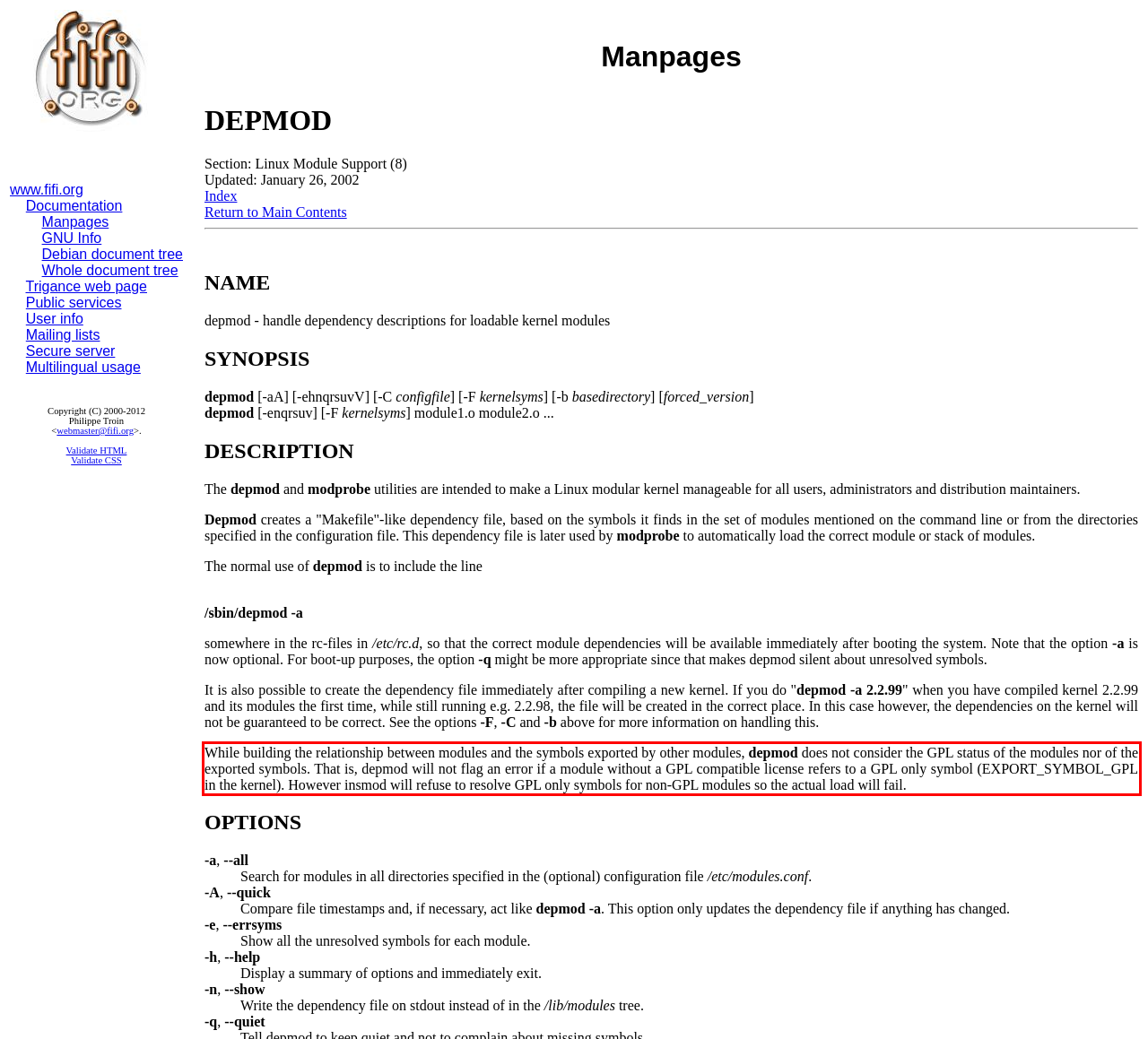Please use OCR to extract the text content from the red bounding box in the provided webpage screenshot.

While building the relationship between modules and the symbols exported by other modules, depmod does not consider the GPL status of the modules nor of the exported symbols. That is, depmod will not flag an error if a module without a GPL compatible license refers to a GPL only symbol (EXPORT_SYMBOL_GPL in the kernel). However insmod will refuse to resolve GPL only symbols for non-GPL modules so the actual load will fail.